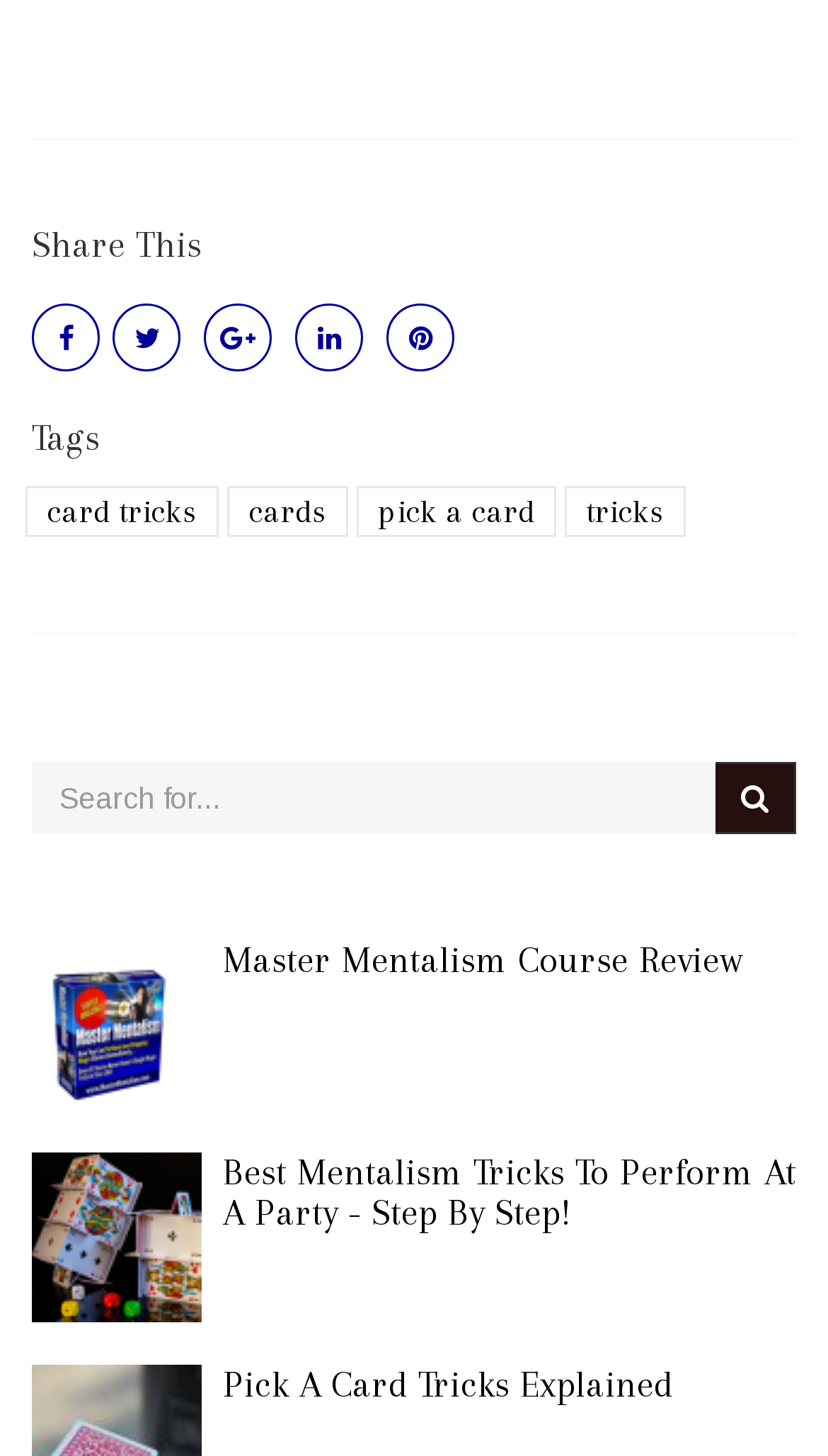Using the elements shown in the image, answer the question comprehensively: What is the purpose of the textbox?

The textbox is labeled 'Search for...' and is located below the 'Tags' heading, indicating that it is used for searching within the webpage or website.